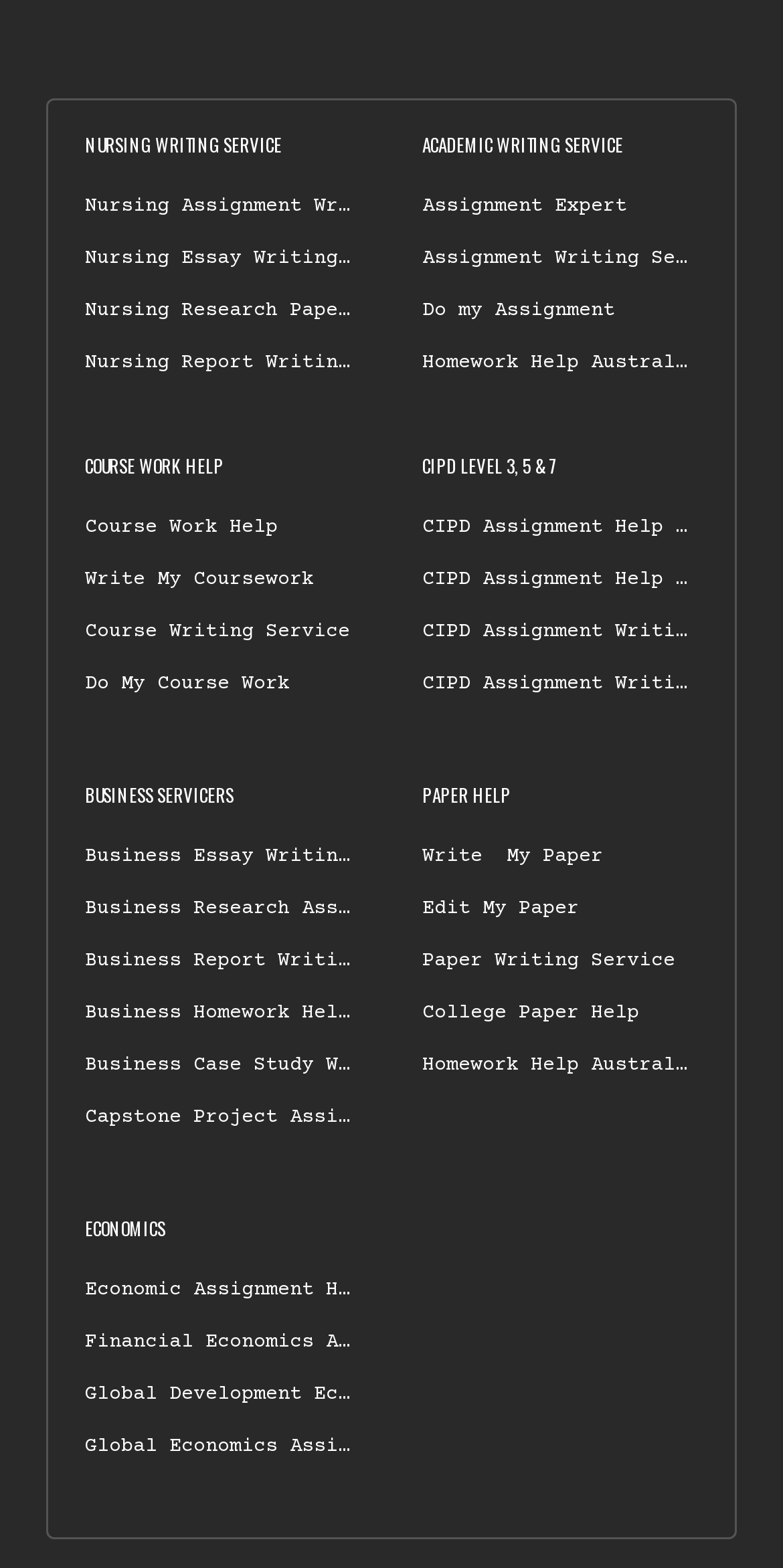Using the image as a reference, answer the following question in as much detail as possible:
How many business services are offered?

By examining the webpage, I can see that there are 6 business services offered, which are Business Essay Writing Service, Business Research Assignment Help, Business Report Writing service, Business Homework Help & Answers, Business Case Study Writing Service, and Capstone Project Assignment Help.